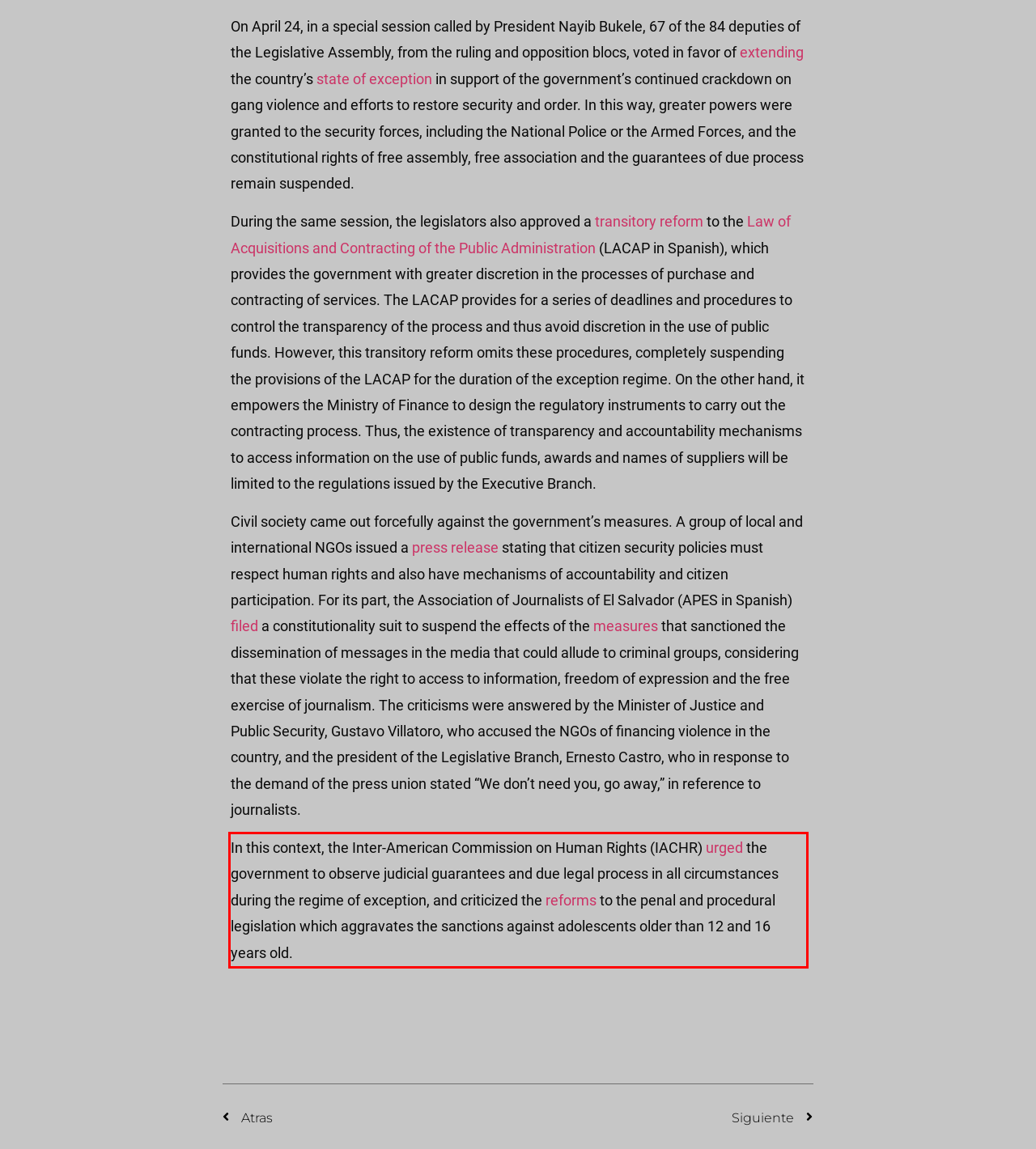Please extract the text content within the red bounding box on the webpage screenshot using OCR.

In this context, the Inter-American Commission on Human Rights (IACHR) urged the government to observe judicial guarantees and due legal process in all circumstances during the regime of exception, and criticized the reforms to the penal and procedural legislation which aggravates the sanctions against adolescents older than 12 and 16 years old.